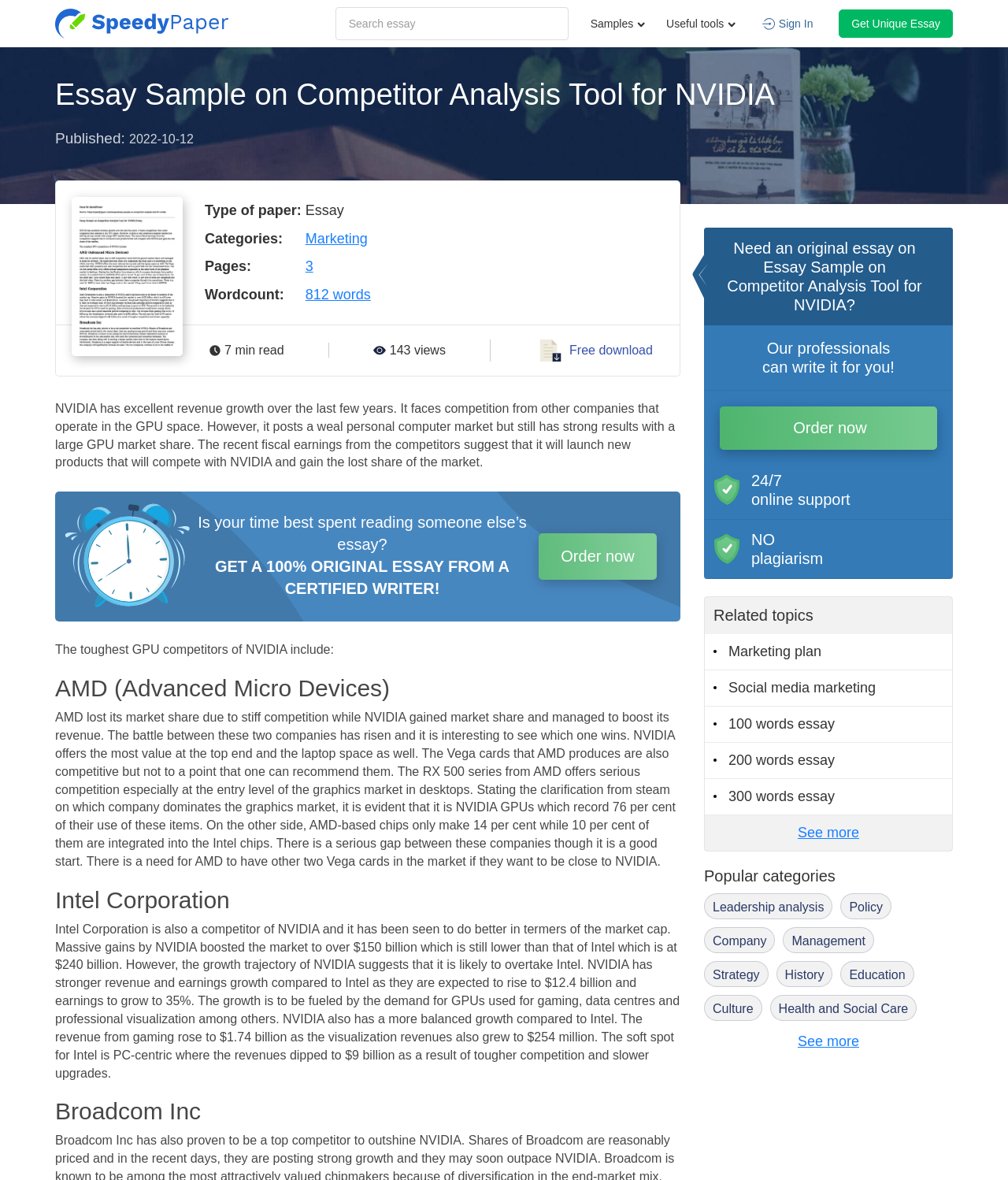What is the word count of the essay sample?
Provide a detailed and extensive answer to the question.

The word count of the essay sample is 812 words, which is specified in the table under the 'Wordcount:' column.